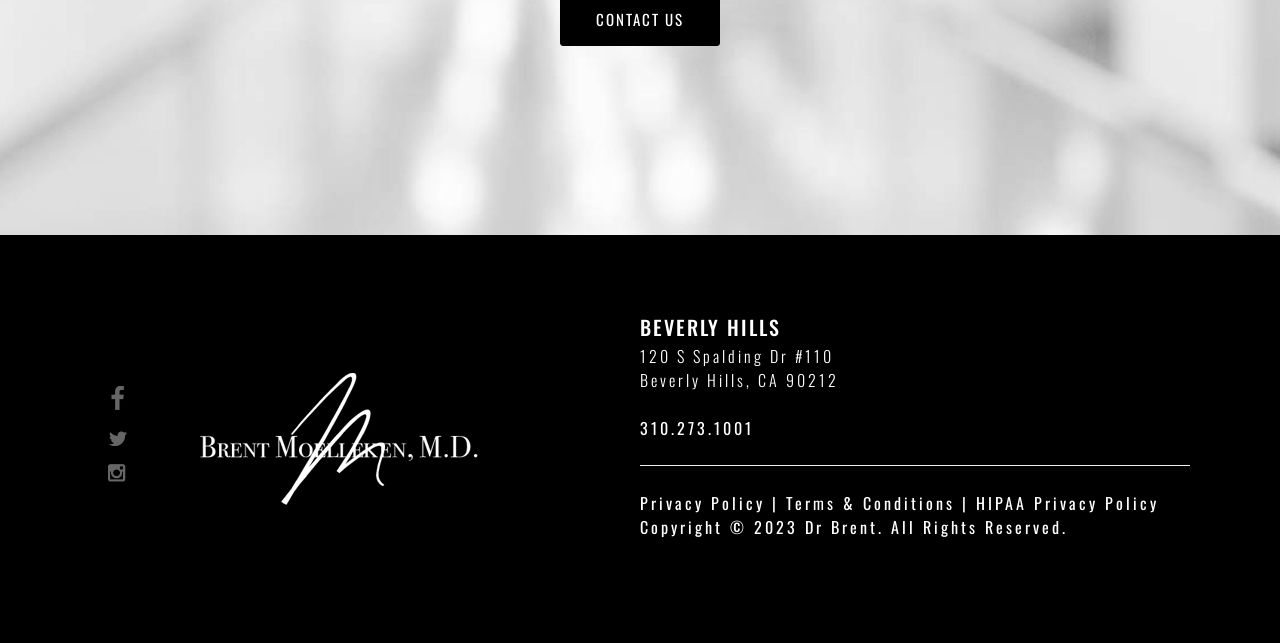Can you give a comprehensive explanation to the question given the content of the image?
What is the address?

I found the answer by looking at the static text '120 S Spalding Dr #110' which indicates the address.